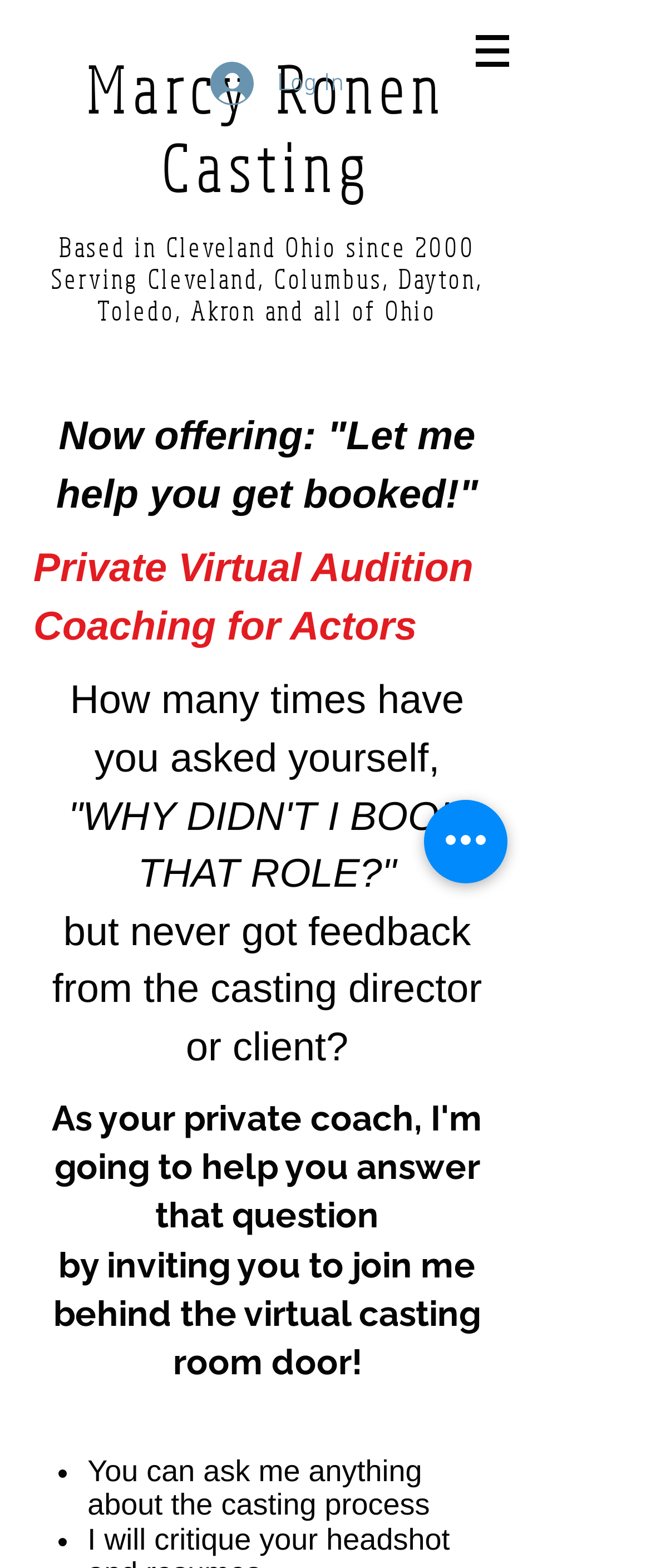Generate a comprehensive description of the contents of the webpage.

The webpage appears to be a casting workshop website, with a focus on Marcy Ronen Casting, based in Cleveland, Ohio. At the top left of the page, there is a navigation menu labeled "Site" with a button that has a popup menu. To the right of the navigation menu, there is a large heading that reads "Marcy Ronen Casting" followed by several subheadings that provide more information about the company, including its location and services.

Below the company information, there is a button labeled "Log In" with an accompanying image. To the right of the "Log In" button, there is a section that promotes a private virtual audition coaching service for actors. This section includes several headings that describe the service, including the benefits of receiving feedback from a casting director.

The main content of the page is divided into sections, with headings that describe the services offered. There are also two bullet points, marked with a "•" symbol, that highlight the benefits of the coaching service, including the ability to ask questions about the casting process.

At the bottom right of the page, there is a button labeled "Quick actions". There are also several images scattered throughout the page, including one associated with the navigation menu and another with the "Log In" button. Overall, the page appears to be well-organized and easy to navigate, with clear headings and concise text that describes the services offered.